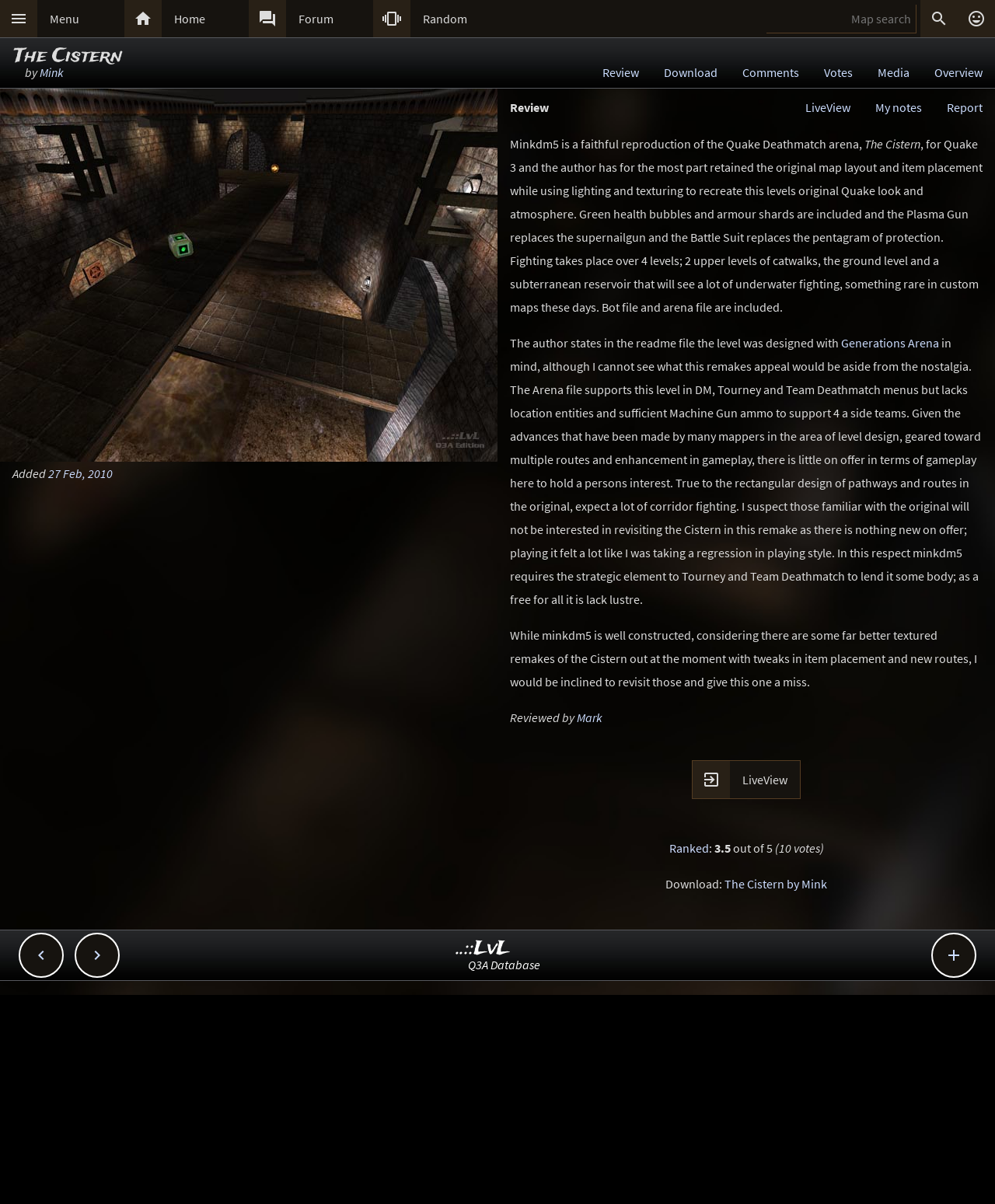What is the type of game that this map is designed for?
Using the image as a reference, answer the question in detail.

The question is asking for the type of game that this map is designed for. By looking at the webpage, we can see that there is a text 'Quake 3 Arena Maps (Q3A Custom Maps)' which suggests that this map is designed for Quake 3 game.